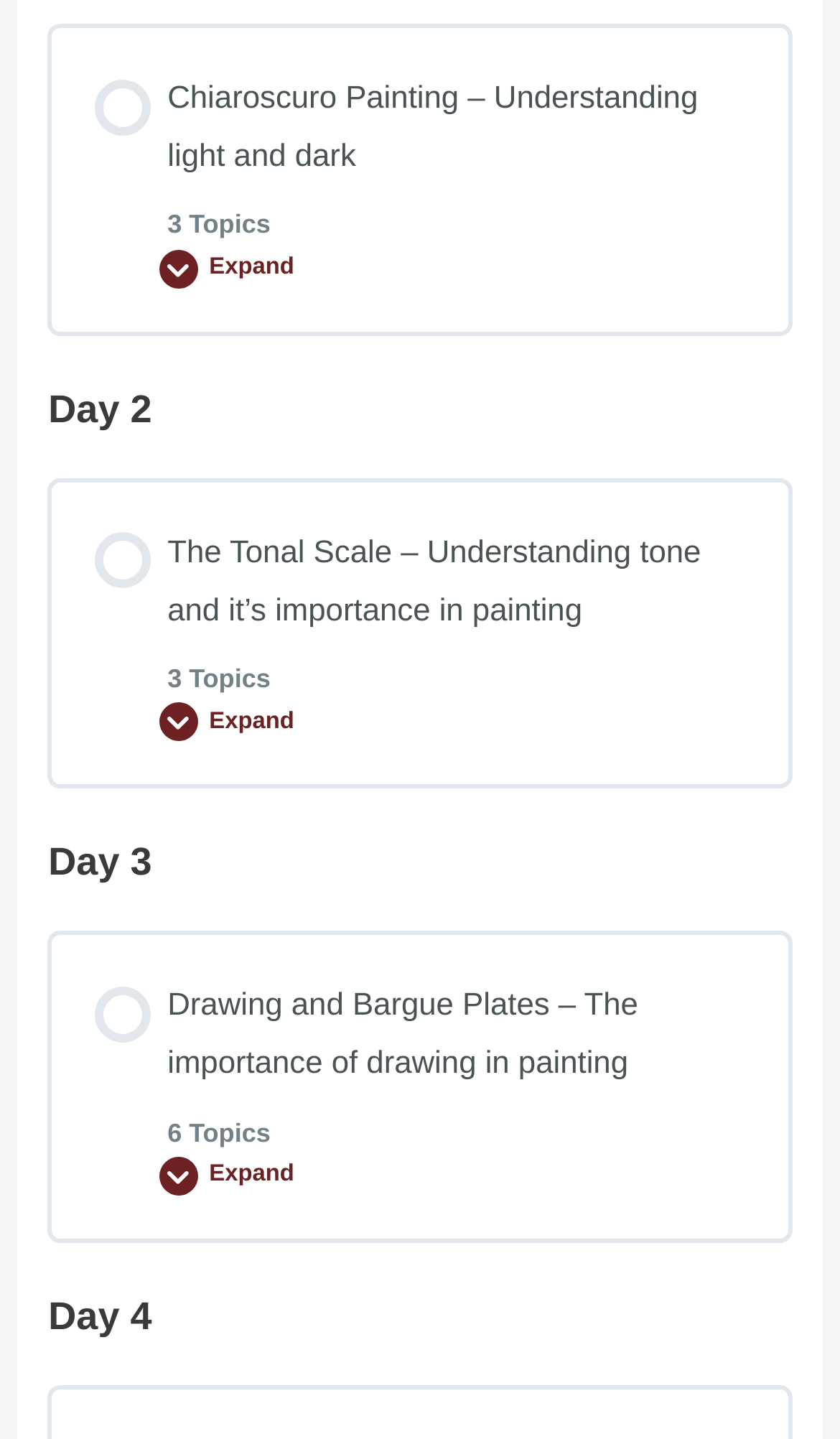Please identify the bounding box coordinates of the clickable region that I should interact with to perform the following instruction: "Click on 'Oil painting brushes explained'". The coordinates should be expressed as four float numbers between 0 and 1, i.e., [left, top, right, bottom].

[0.095, 0.049, 0.905, 0.148]